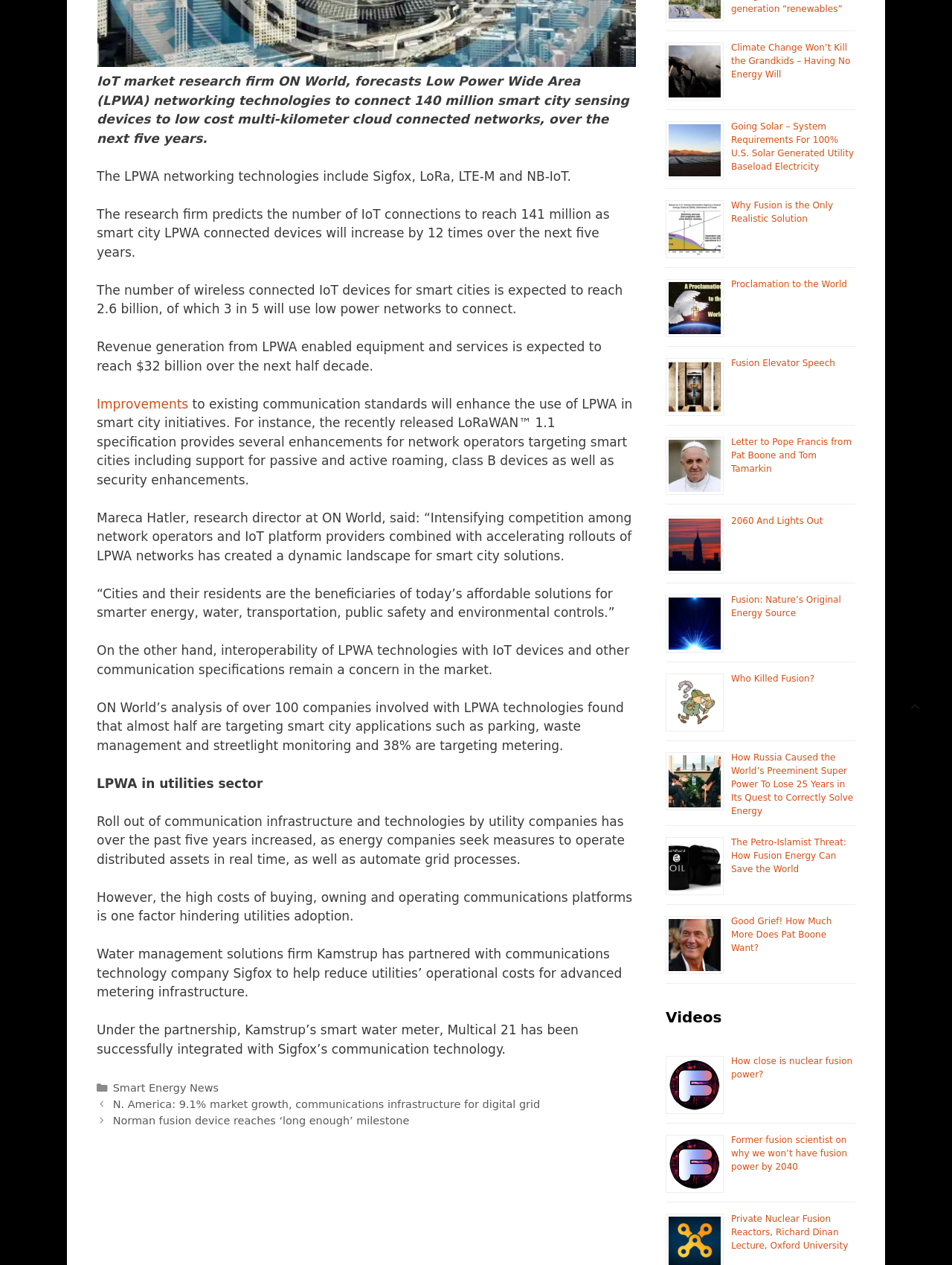Pinpoint the bounding box coordinates of the element that must be clicked to accomplish the following instruction: "Click on 'Improvements'". The coordinates should be in the format of four float numbers between 0 and 1, i.e., [left, top, right, bottom].

[0.102, 0.314, 0.198, 0.325]